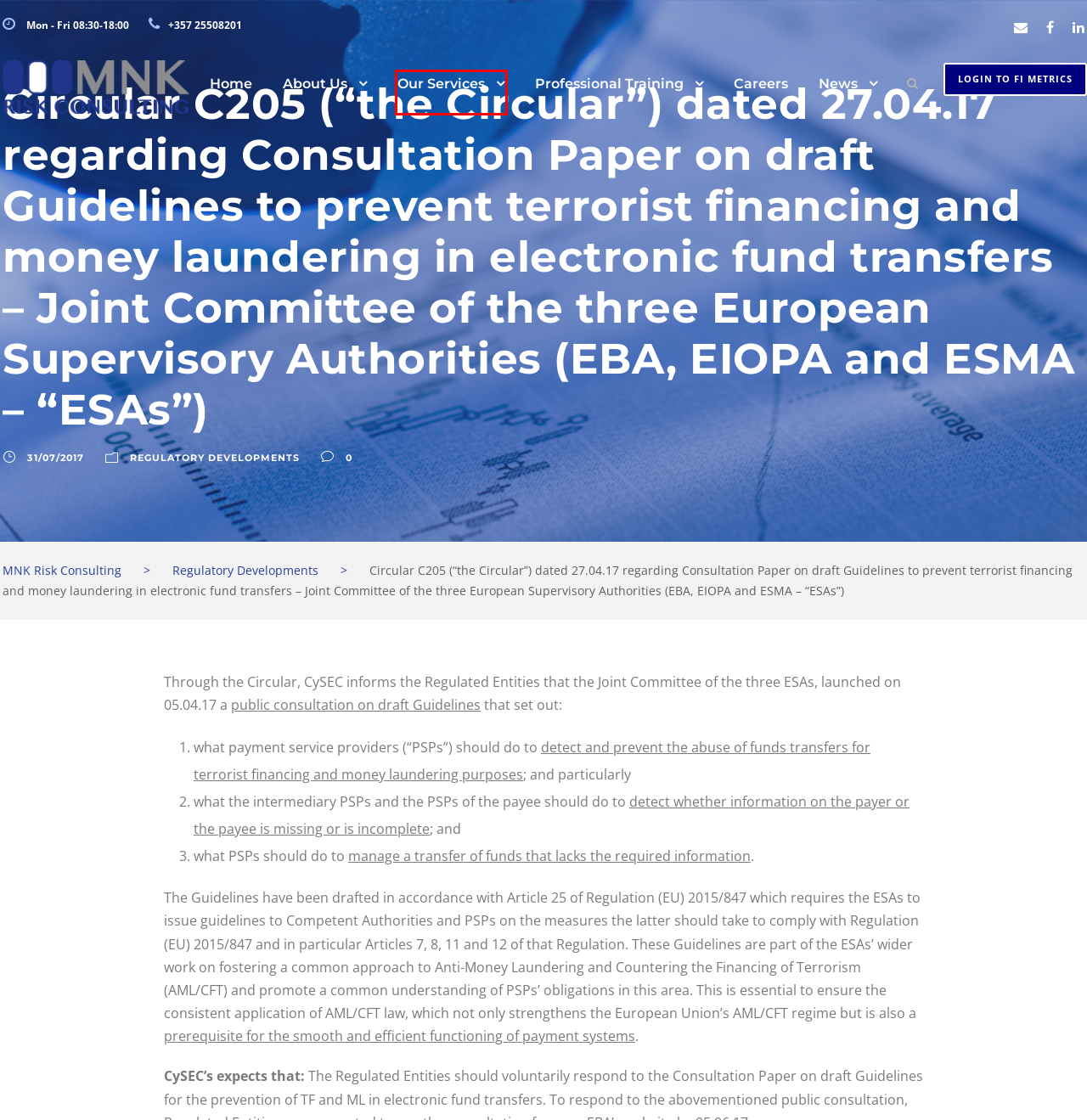You’re provided with a screenshot of a webpage that has a red bounding box around an element. Choose the best matching webpage description for the new page after clicking the element in the red box. The options are:
A. Regulatory Developments Archives - MNK Risk Consulting
B. 31/07/2017 - MNK Risk Consulting
C. Careers - MNK Risk Consulting
D. MNK Risk Consulting - Risk Consulting & Financial Services, Cyprus
E. 31/08/2023 - MNK Risk Consulting
F. About Us - MNK Risk Consulting - Services We Provide
G. Past & Upcoming CPD training seminars - MNK Risk Consulting
H. Our Services - MNK Risk Consulting

H